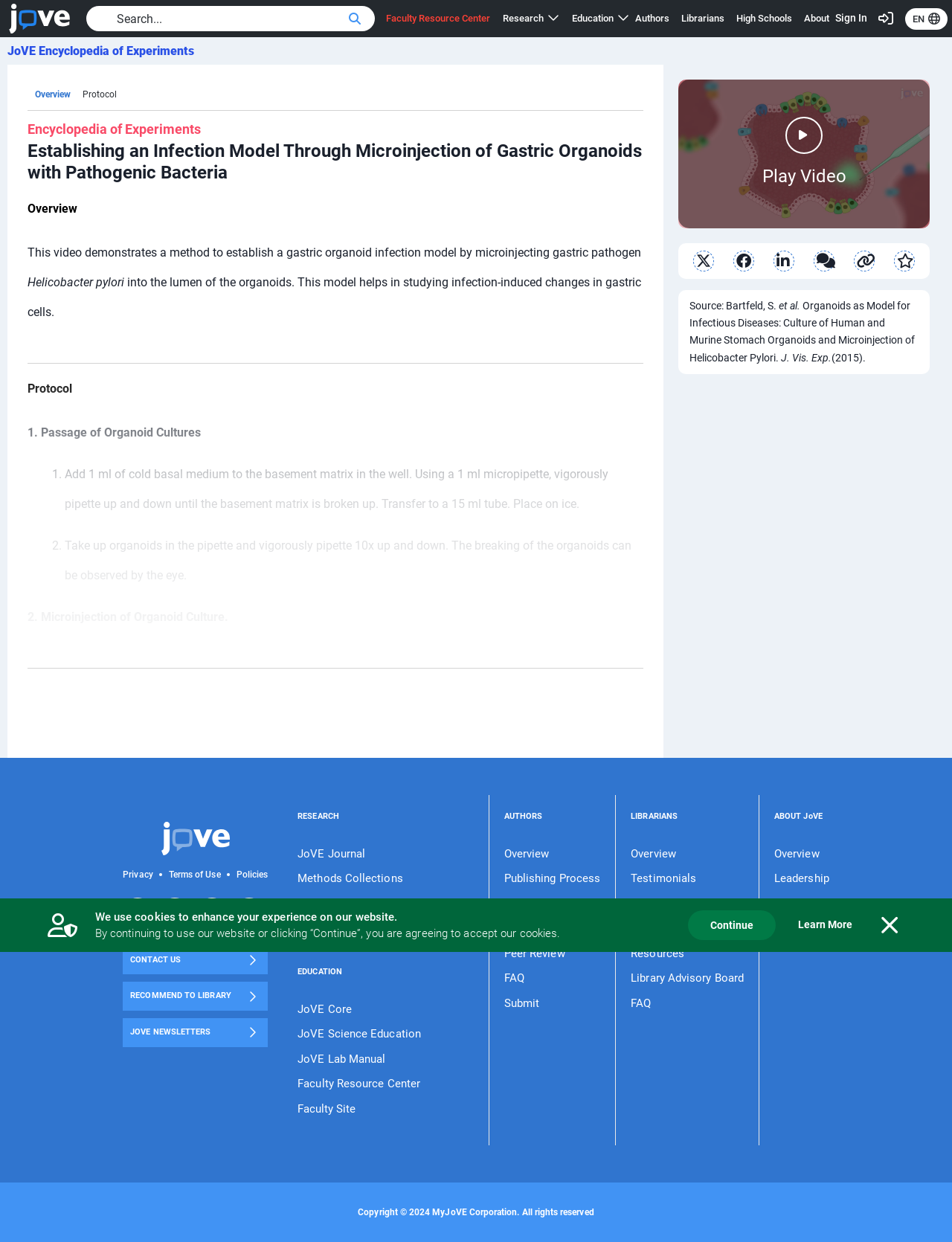Locate the bounding box coordinates of the element that needs to be clicked to carry out the instruction: "Select the language". The coordinates should be given as four float numbers ranging from 0 to 1, i.e., [left, top, right, bottom].

[0.951, 0.006, 0.995, 0.024]